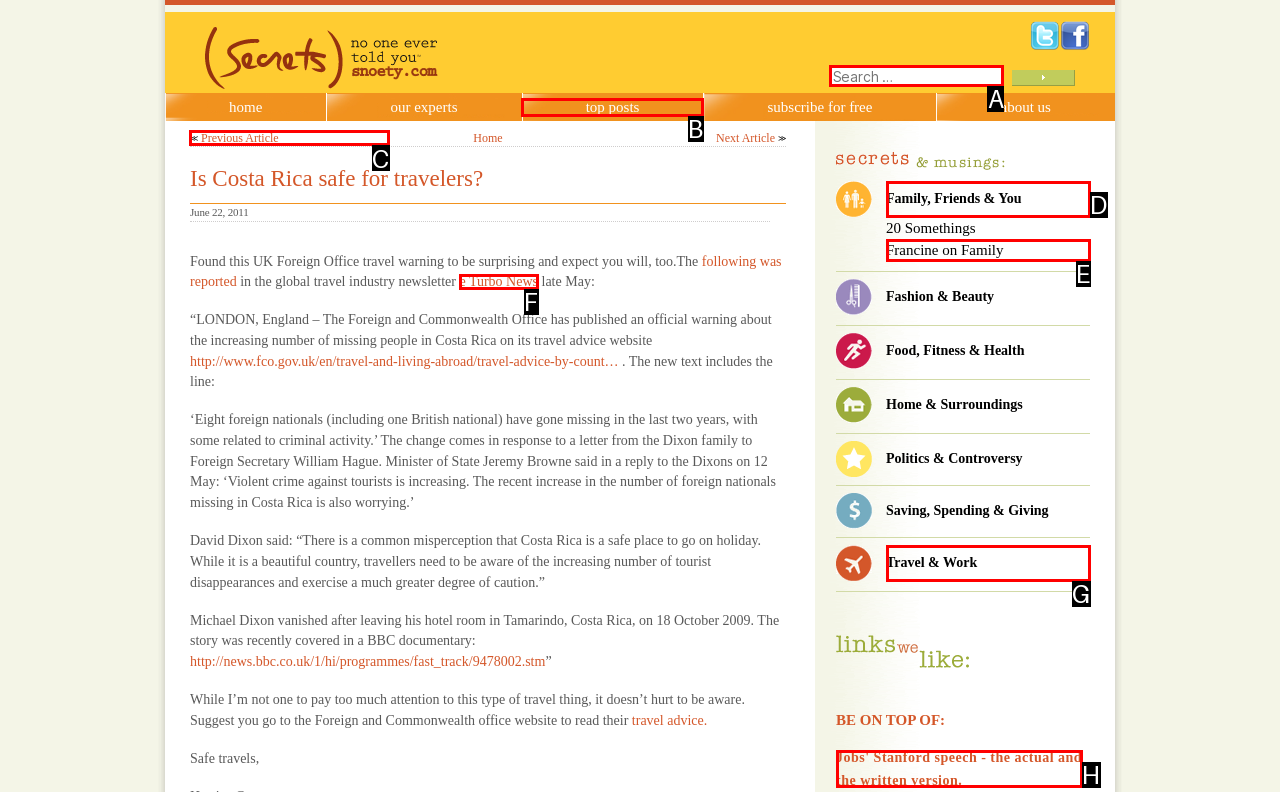Which lettered option should I select to achieve the task: Read the previous article according to the highlighted elements in the screenshot?

C